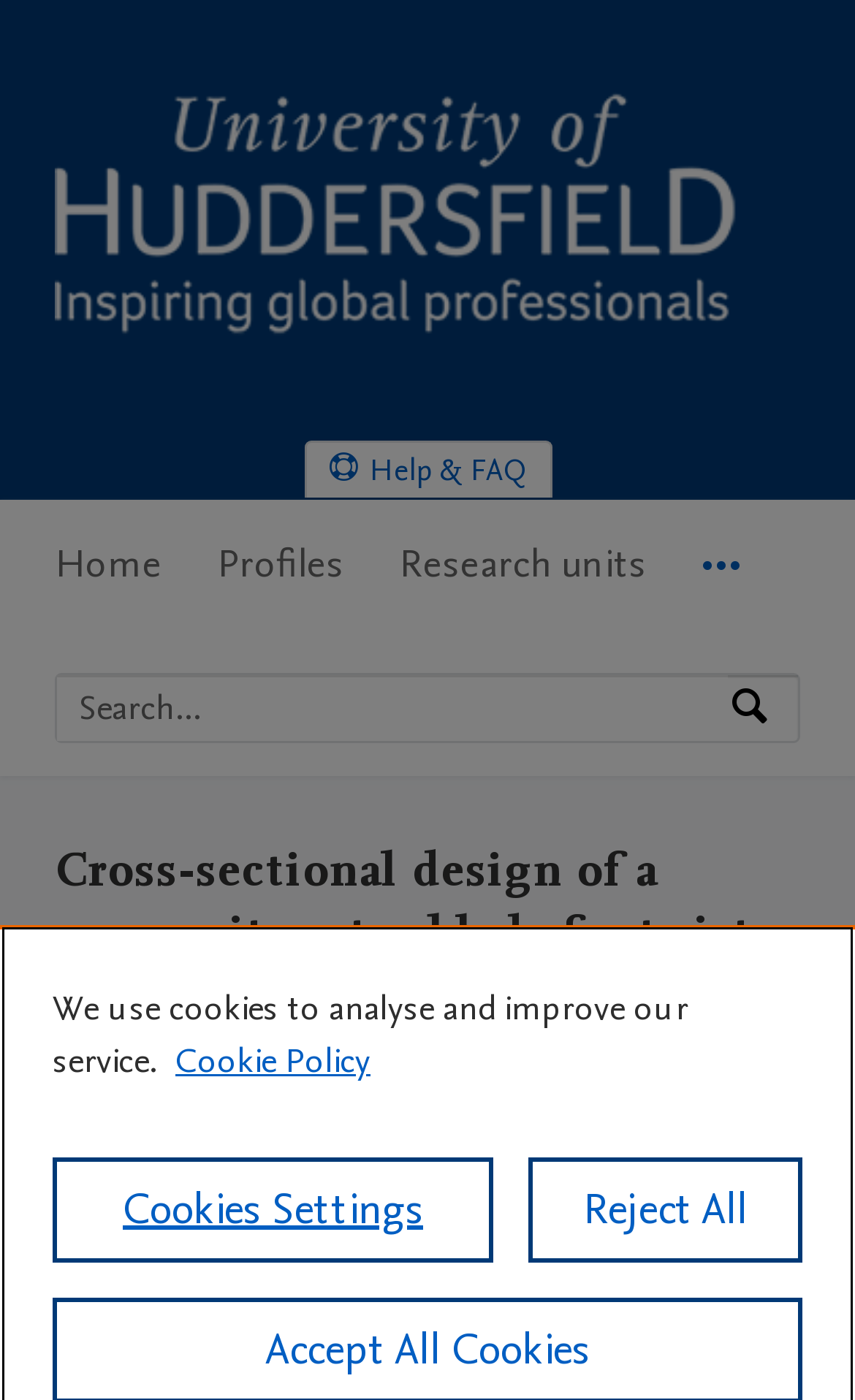Please find the bounding box for the UI element described by: "Department of Engineering".

[0.064, 0.877, 0.505, 0.908]